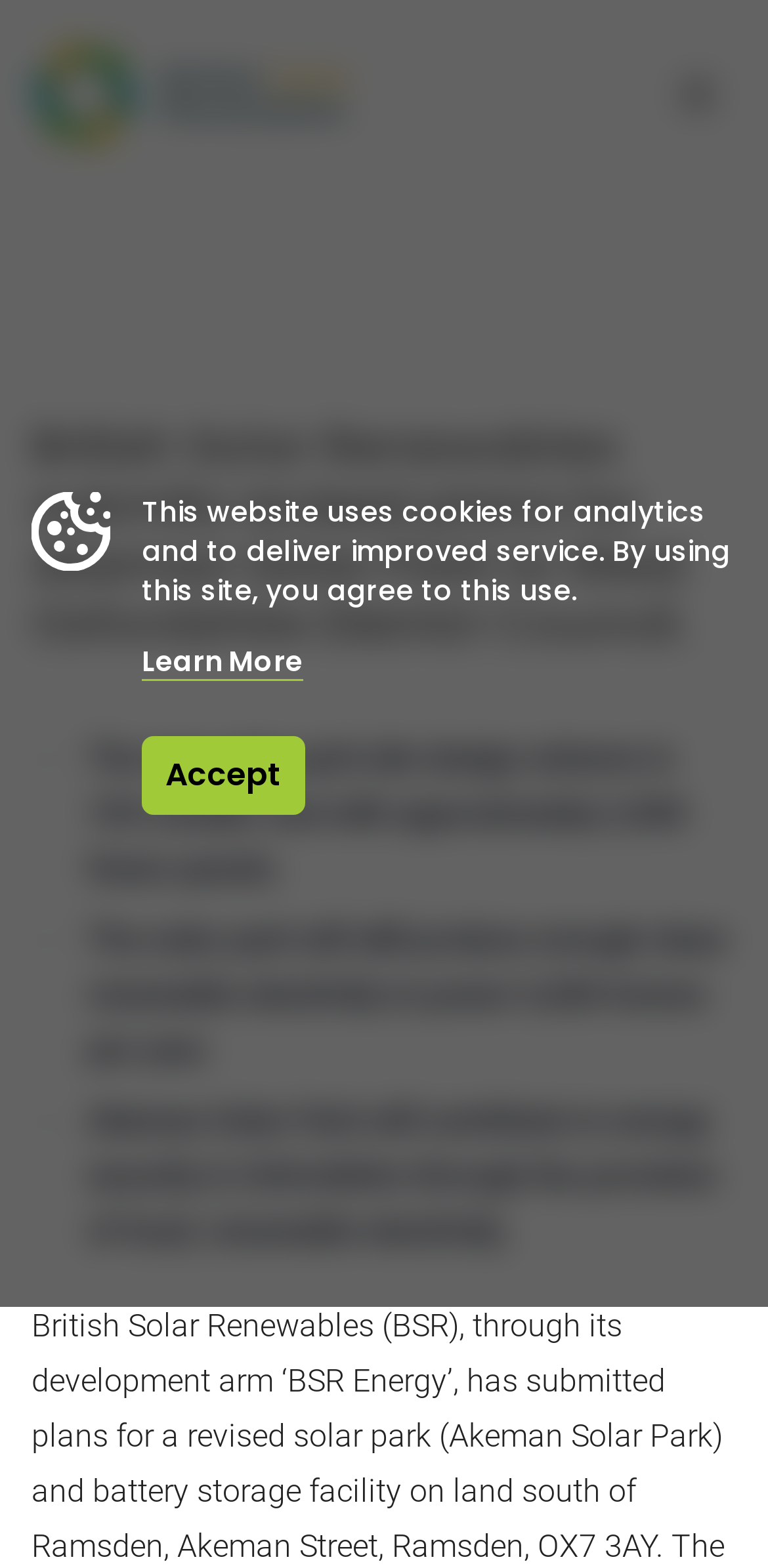Illustrate the webpage's structure and main components comprehensively.

The webpage is about British Solar Renewables submitting revised plans for Akeman Solar Park to West Oxfordshire District Council. At the top, there is a navigation menu labeled "Global" with a link to "BSR" and a button to open the main menu. Below the navigation menu, there is a heading that summarizes the main topic of the webpage.

To the right of the heading, there is an image. Below the image, there are three paragraphs of text that provide more information about the revised plans. The first paragraph explains that the new solar park site design scheme is 10% smaller and has approximately 2,900 fewer panels. The second paragraph states that the solar park will still produce enough clean renewable electricity to power 6,060 homes per year. The third paragraph mentions that Akeman Solar Park will contribute to energy security in Oxfordshire through the provision of local, renewable electricity.

At the bottom of the page, there is a notice about the website using cookies for analytics and to deliver improved service. This notice includes a link to "Learn More" and a button to "Dismiss" the notice. To the right of the "Dismiss" button, there is a button labeled "Accept".